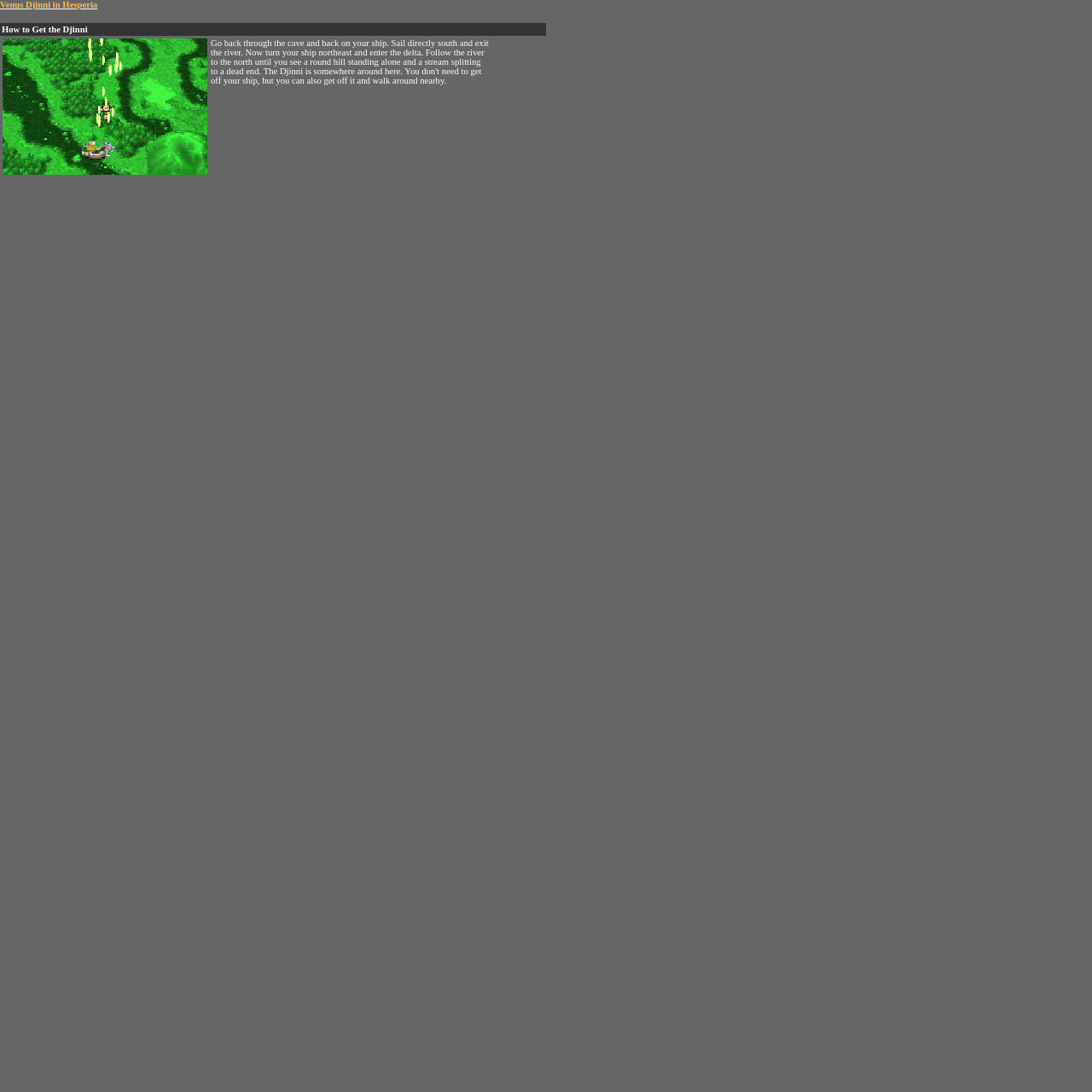Using the information in the image, could you please answer the following question in detail:
What direction should I sail to exit the river?

According to the walkthrough guide, to get the Venus Djinni, I need to sail directly south to exit the river.